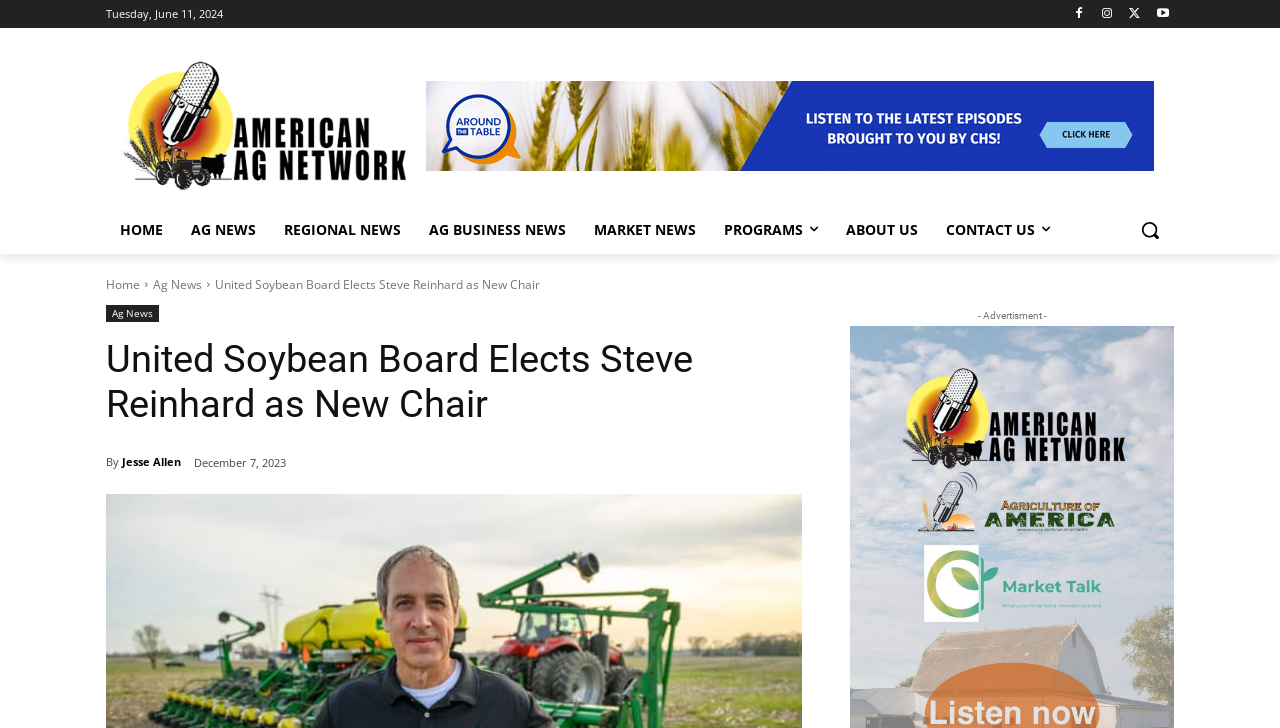Extract the main heading text from the webpage.

United Soybean Board Elects Steve Reinhard as New Chair